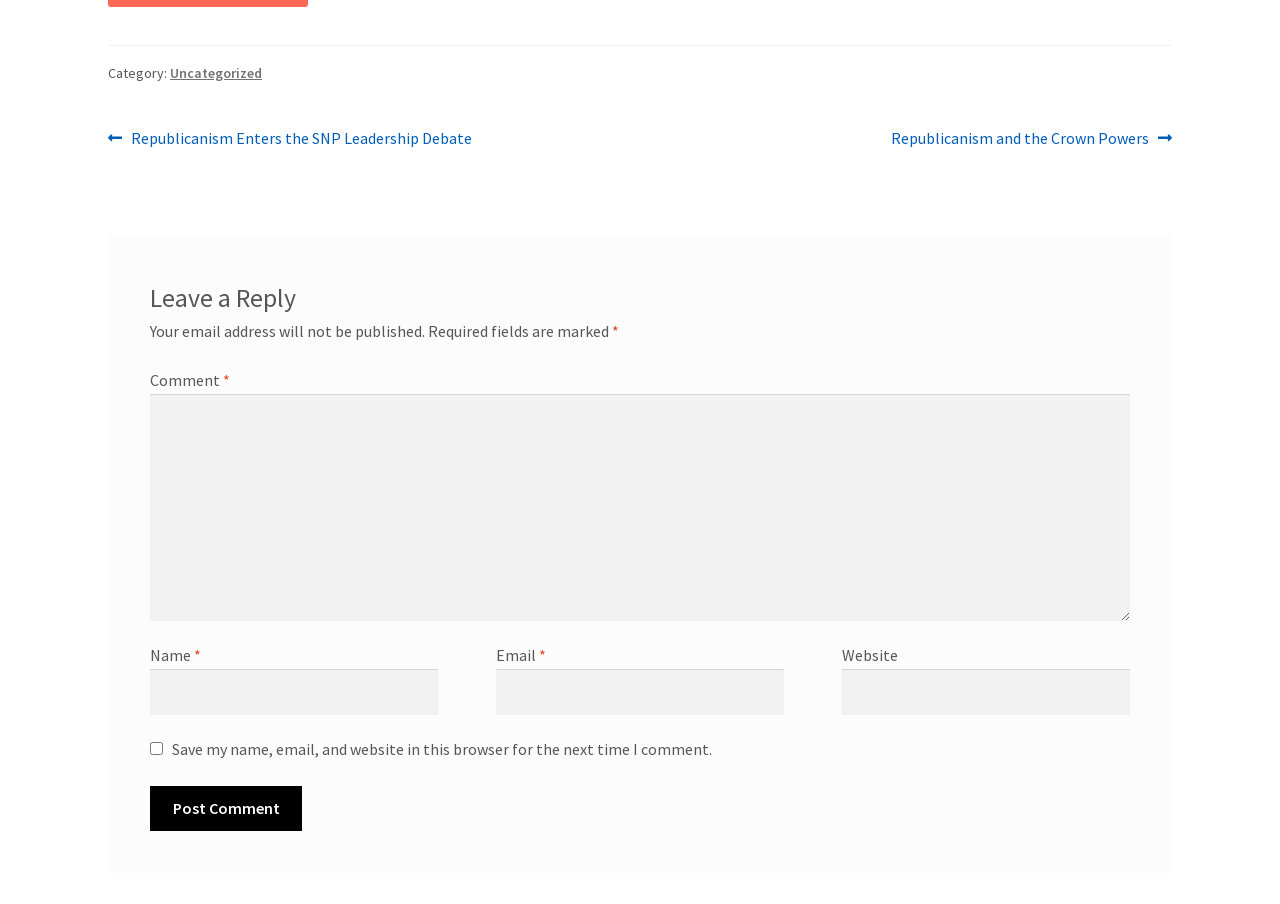Find the UI element described as: "parent_node: Website name="url"" and predict its bounding box coordinates. Ensure the coordinates are four float numbers between 0 and 1, [left, top, right, bottom].

[0.658, 0.74, 0.883, 0.791]